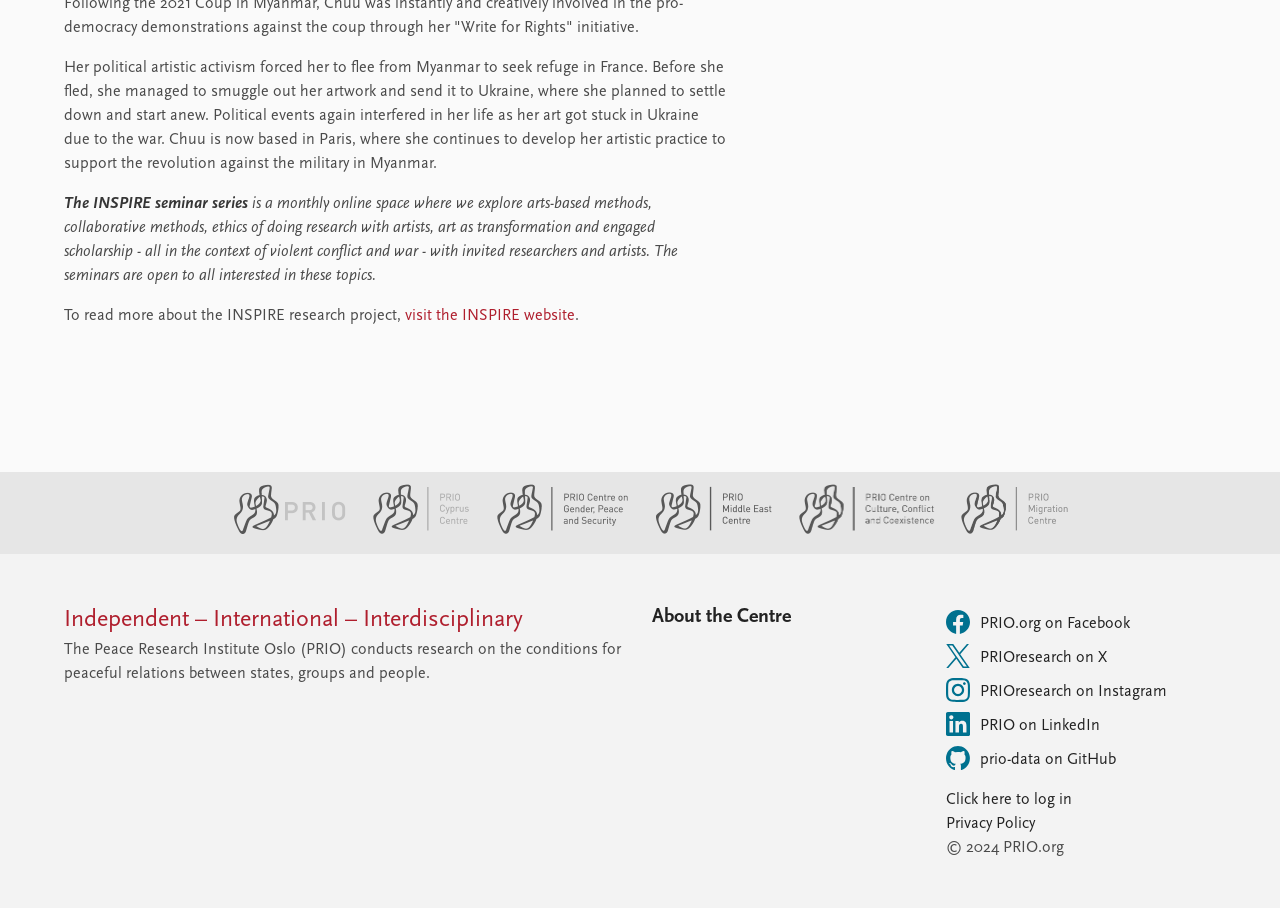Answer in one word or a short phrase: 
What is the name of the institute conducting research?

PRIO